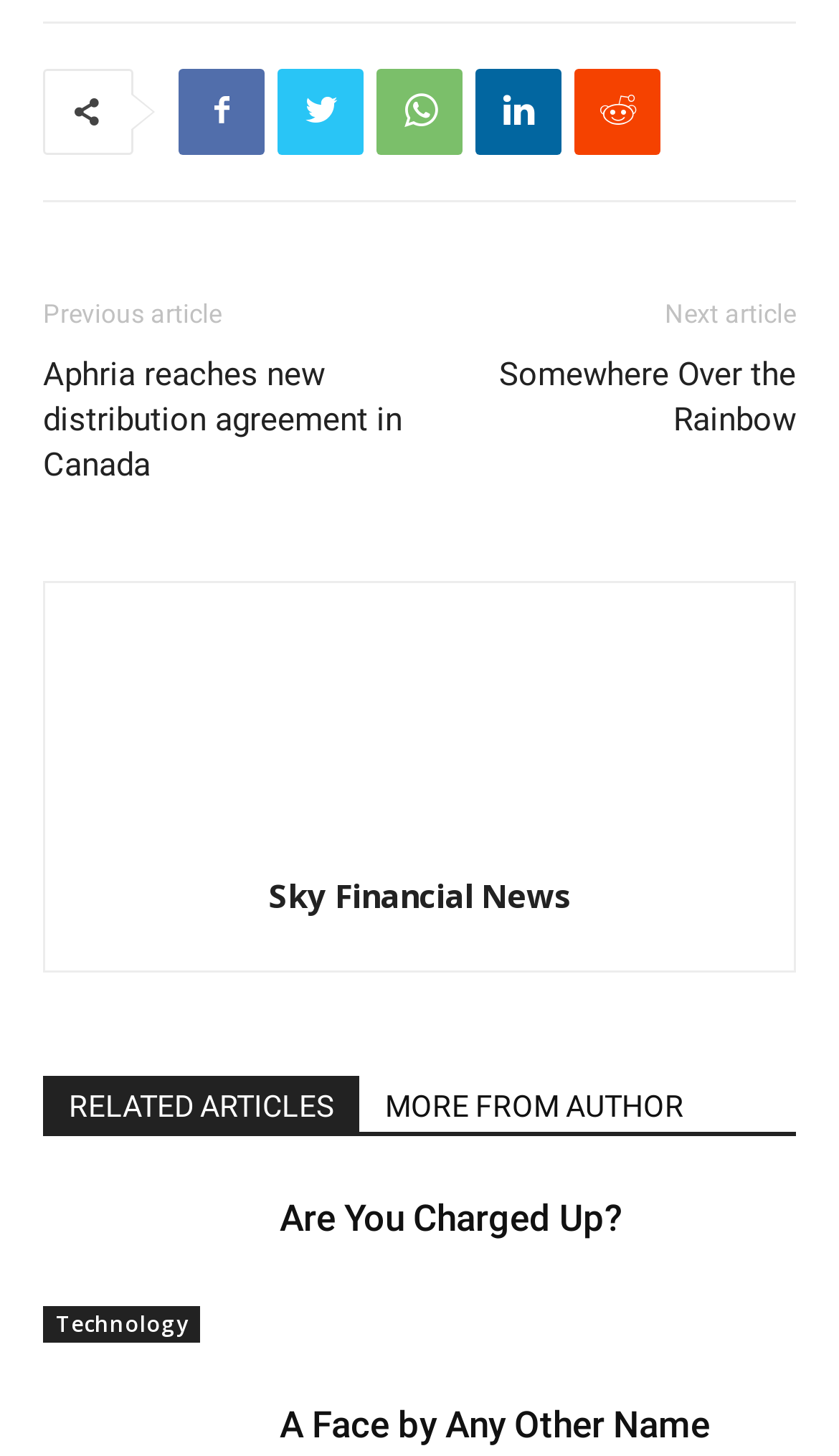Determine the bounding box of the UI element mentioned here: "Wix.com". The coordinates must be in the format [left, top, right, bottom] with values ranging from 0 to 1.

None